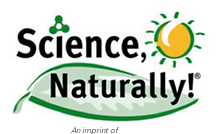What is the affiliation of 'Science, Naturally!'?
Answer the question with a detailed and thorough explanation.

Below the logo of 'Science, Naturally!', in a smaller font, is the phrase 'An imprint of,' indicating its affiliation with Platypus Media LLC, which suggests a connection to a larger media company.